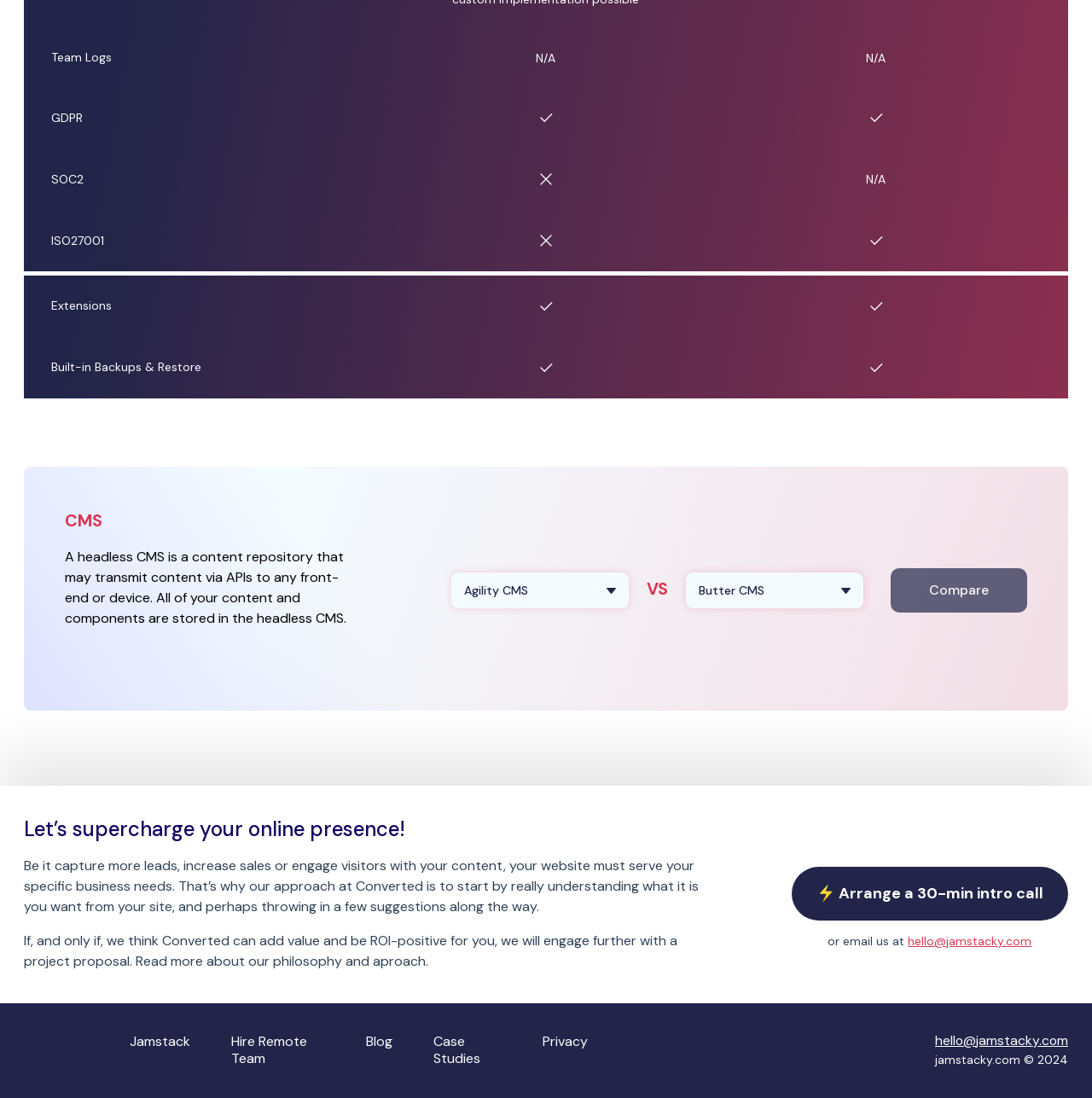Find and specify the bounding box coordinates that correspond to the clickable region for the instruction: "Select a state".

[0.413, 0.521, 0.576, 0.554]